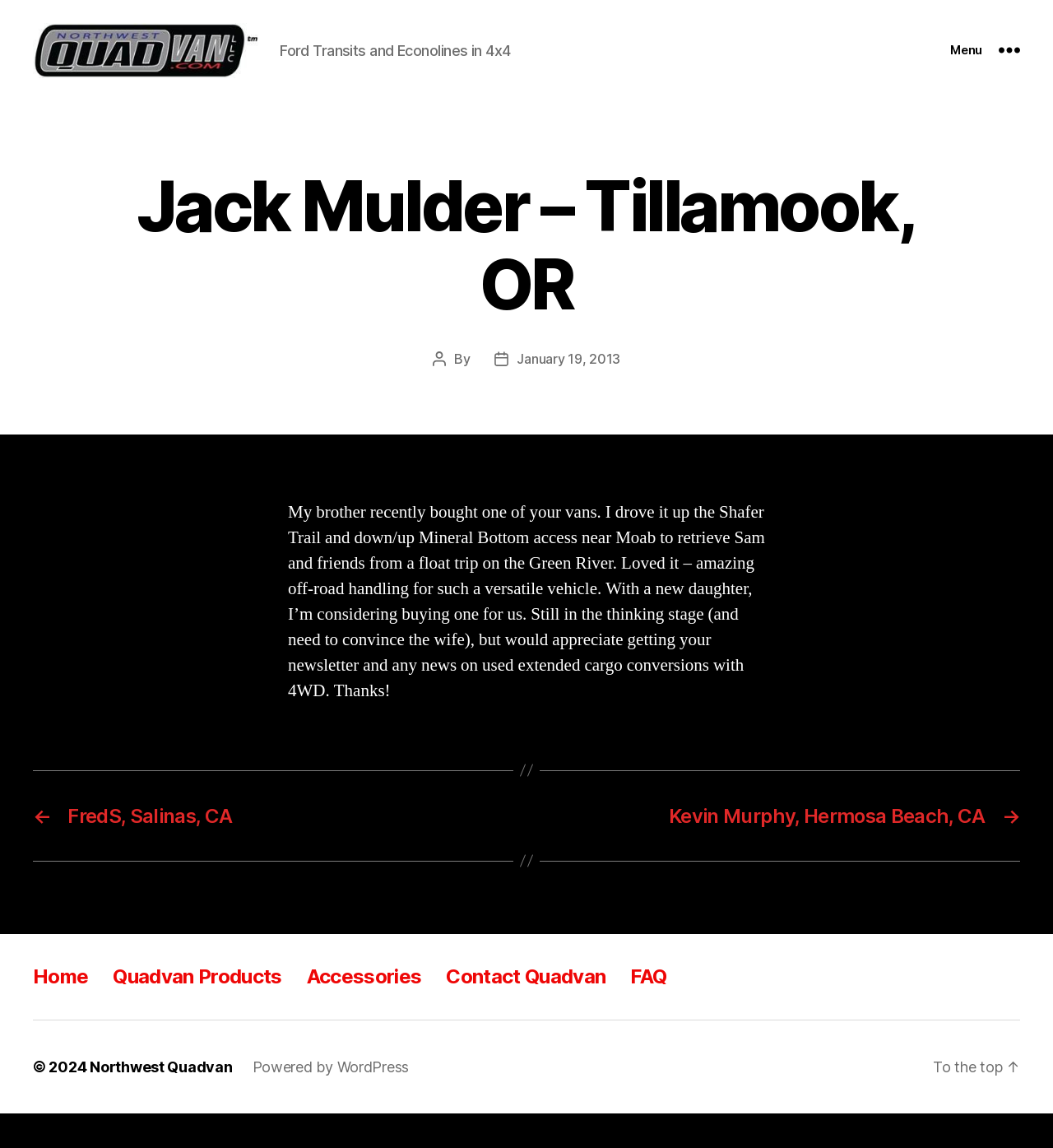Describe the entire webpage, focusing on both content and design.

This webpage appears to be a blog post or a customer testimonial page. At the top left, there is a link to "Northwest Quadvan" accompanied by an image with the same name. Below this, there is a static text "Ford Transports and Econolines in 4x4". On the top right, there is a button labeled "Menu".

The main content of the page is an article with a heading "Jack Mulder – Tillamook, OR" at the top. Below the heading, there are three lines of text: "Post author", "By", and "Post date", followed by a link to "January 19, 2013". 

The main text of the article is a testimonial from a customer who recently drove one of the vans up the Shafer Trail and down/up Mineral Bottom access near Moab. The customer expresses their satisfaction with the van's off-road handling and is considering buying one for their family.

Below the article, there is a navigation section with links to other posts, including "FredS, Salinas, CA" and "Kevin Murphy, Hermosa Beach, CA".

At the bottom of the page, there is a footer section with links to "Home", "Quadvan Products", "Accessories", "Contact Quadvan", and "FAQ". There is also a copyright notice "© 2024" and links to "Northwest Quadvan" and "Powered by WordPress". On the bottom right, there is a link to "To the top".